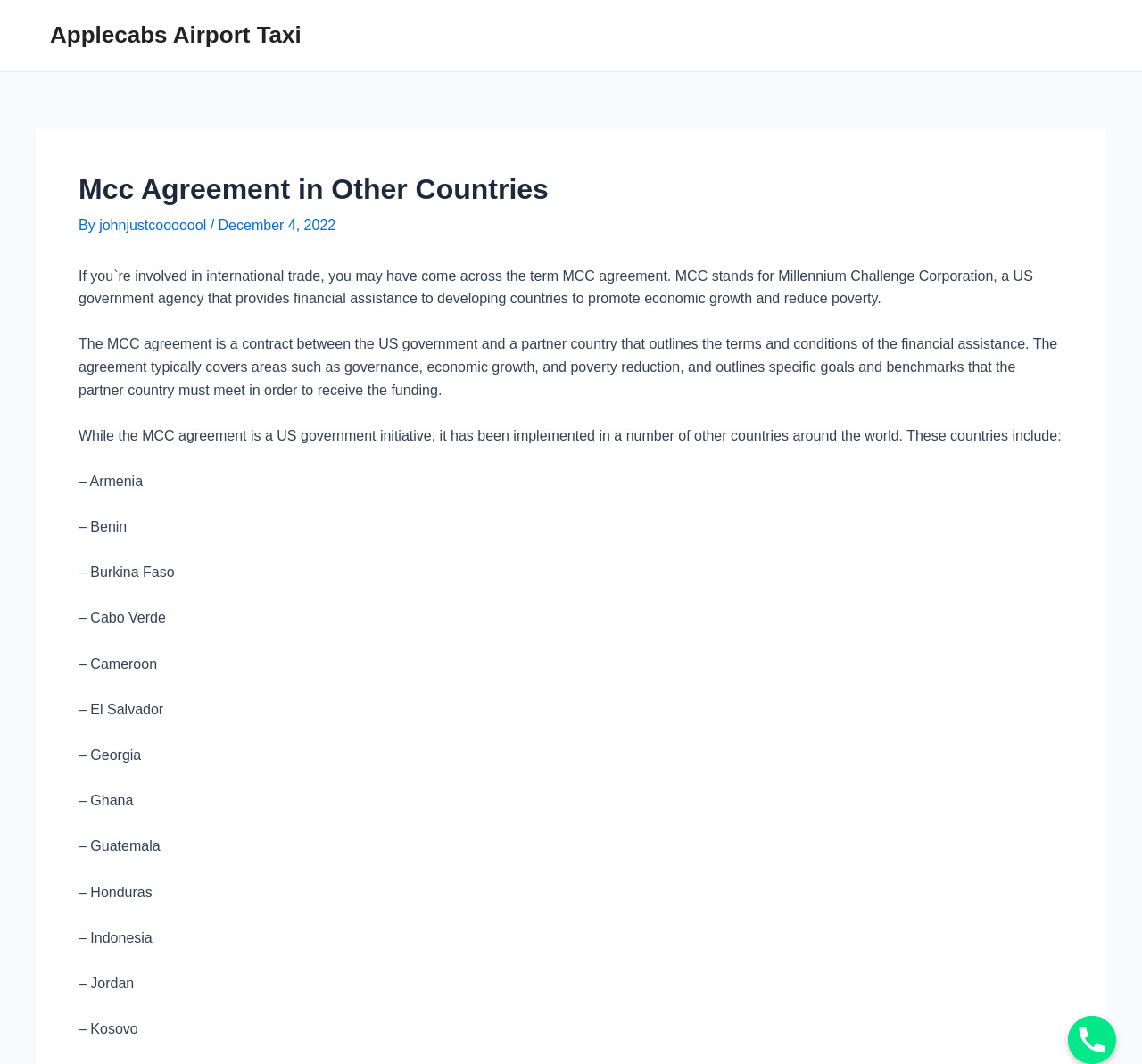Identify and provide the title of the webpage.

Mcc Agreement in Other Countries